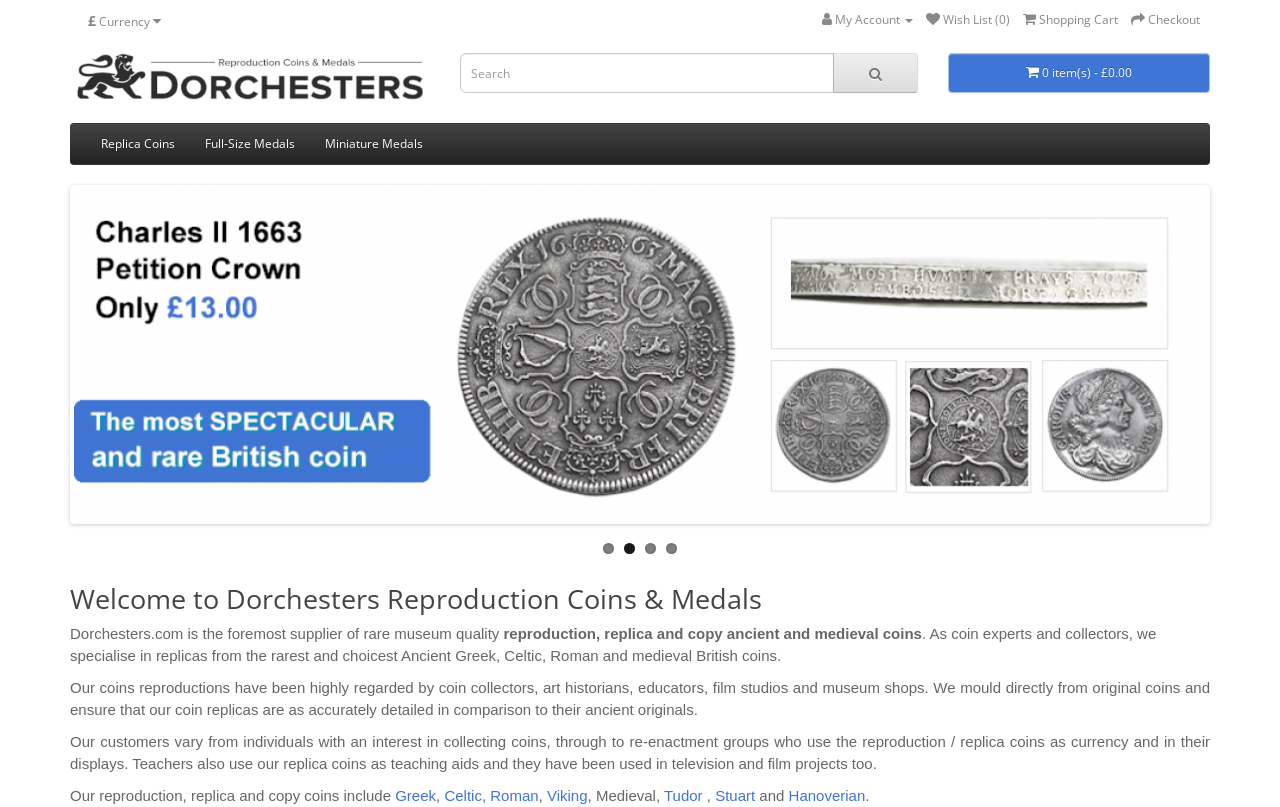Locate the bounding box coordinates of the area to click to fulfill this instruction: "Go to shopping cart". The bounding box should be presented as four float numbers between 0 and 1, in the order [left, top, right, bottom].

[0.799, 0.014, 0.873, 0.035]